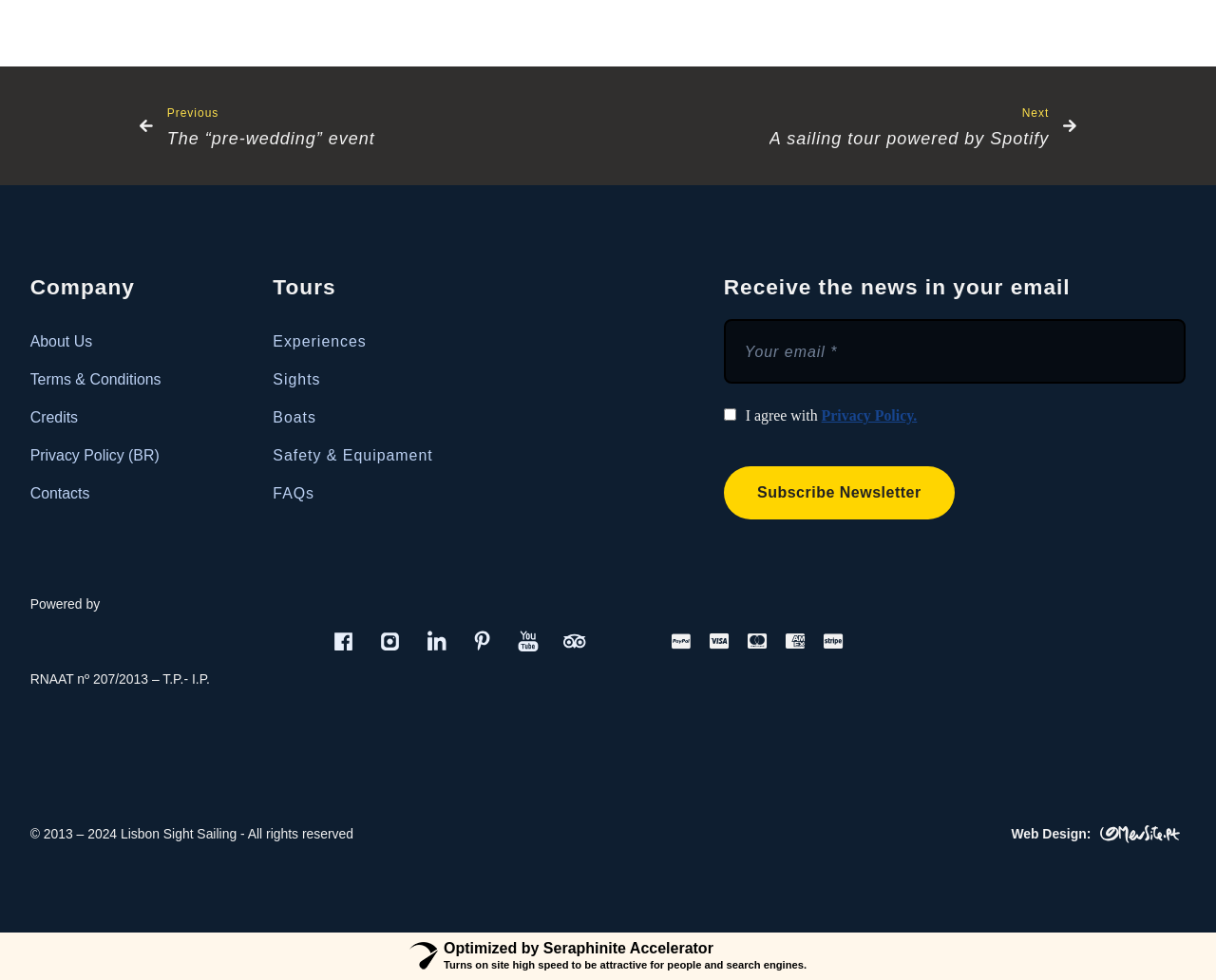Specify the bounding box coordinates of the area that needs to be clicked to achieve the following instruction: "Click on the 'About Us' link".

[0.025, 0.329, 0.132, 0.368]